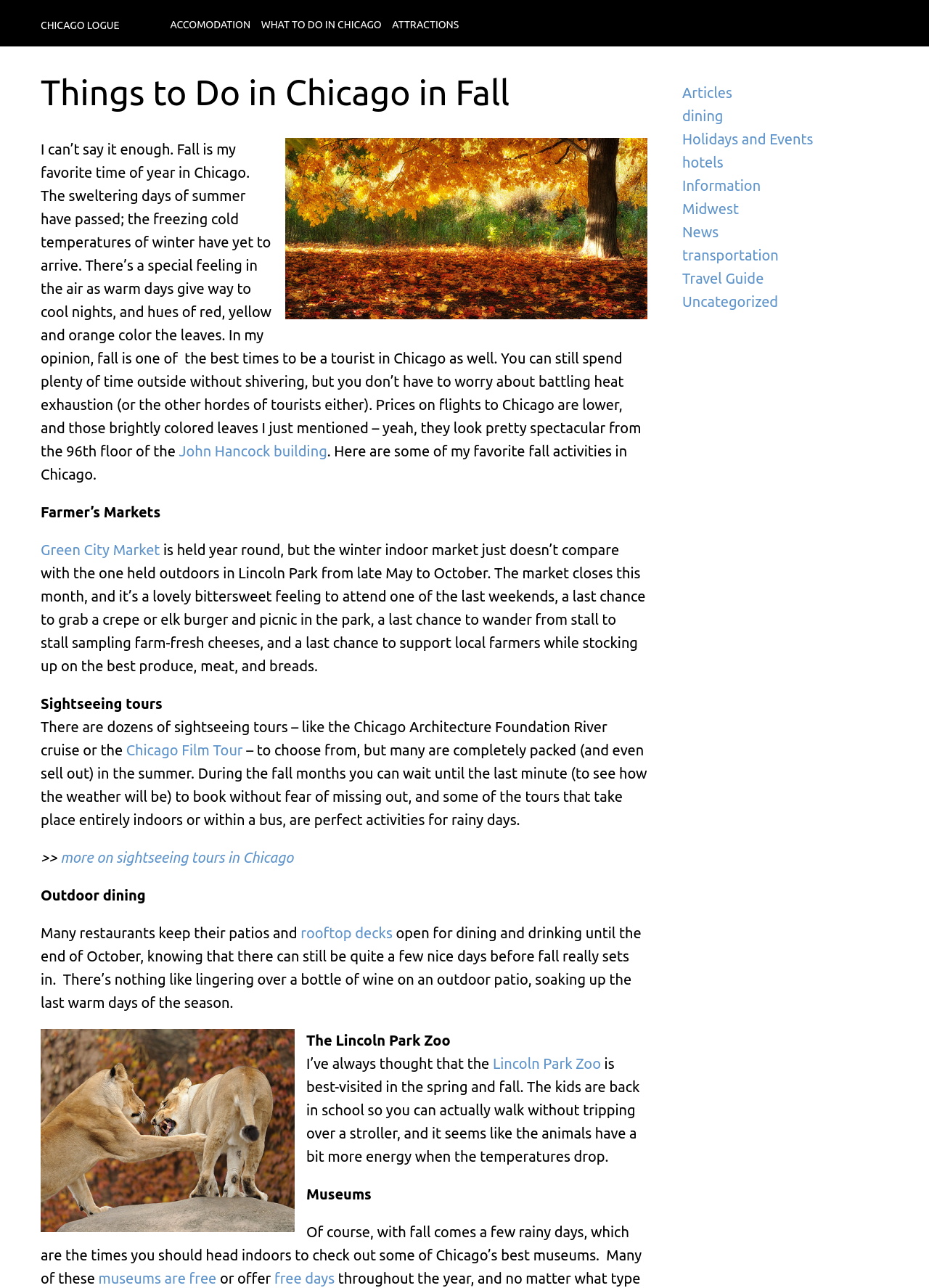Determine the main headline of the webpage and provide its text.

Things to Do in Chicago in Fall